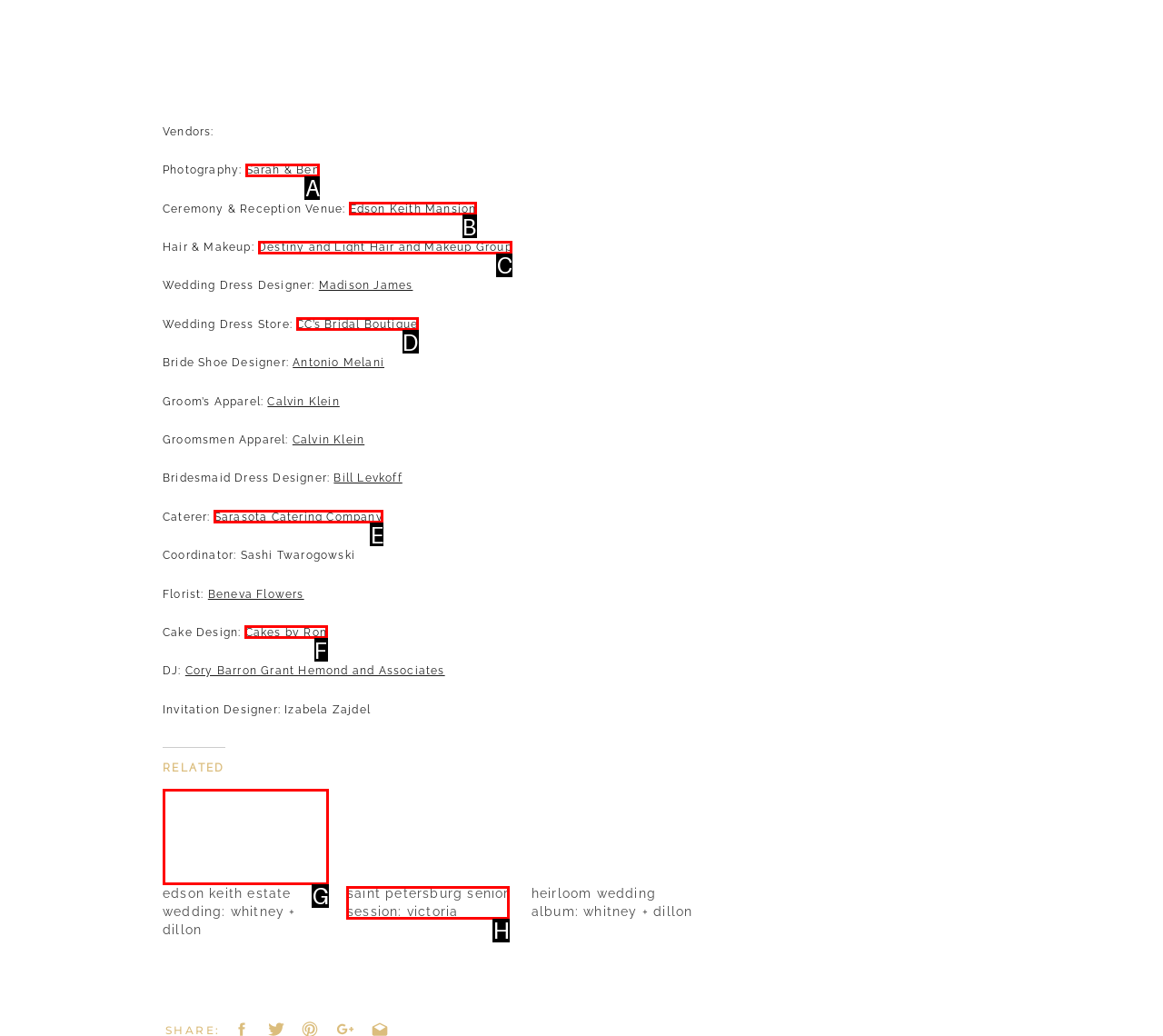Determine the option that best fits the description: saint petersburg senior session: victoria
Reply with the letter of the correct option directly.

H